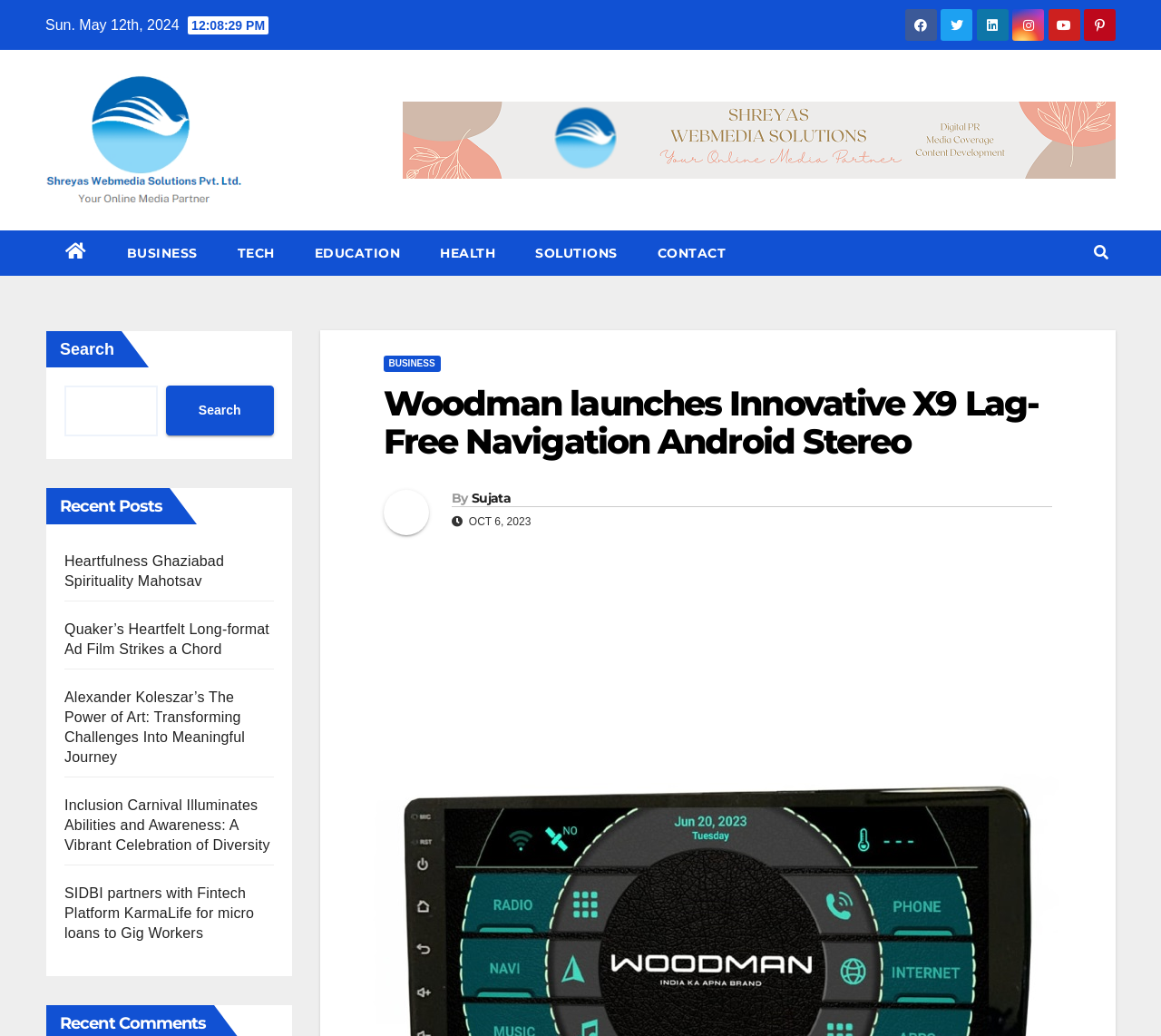Determine the bounding box coordinates of the section to be clicked to follow the instruction: "Visit Shreyas Webmedia Solutions website". The coordinates should be given as four float numbers between 0 and 1, formatted as [left, top, right, bottom].

[0.039, 0.07, 0.213, 0.2]